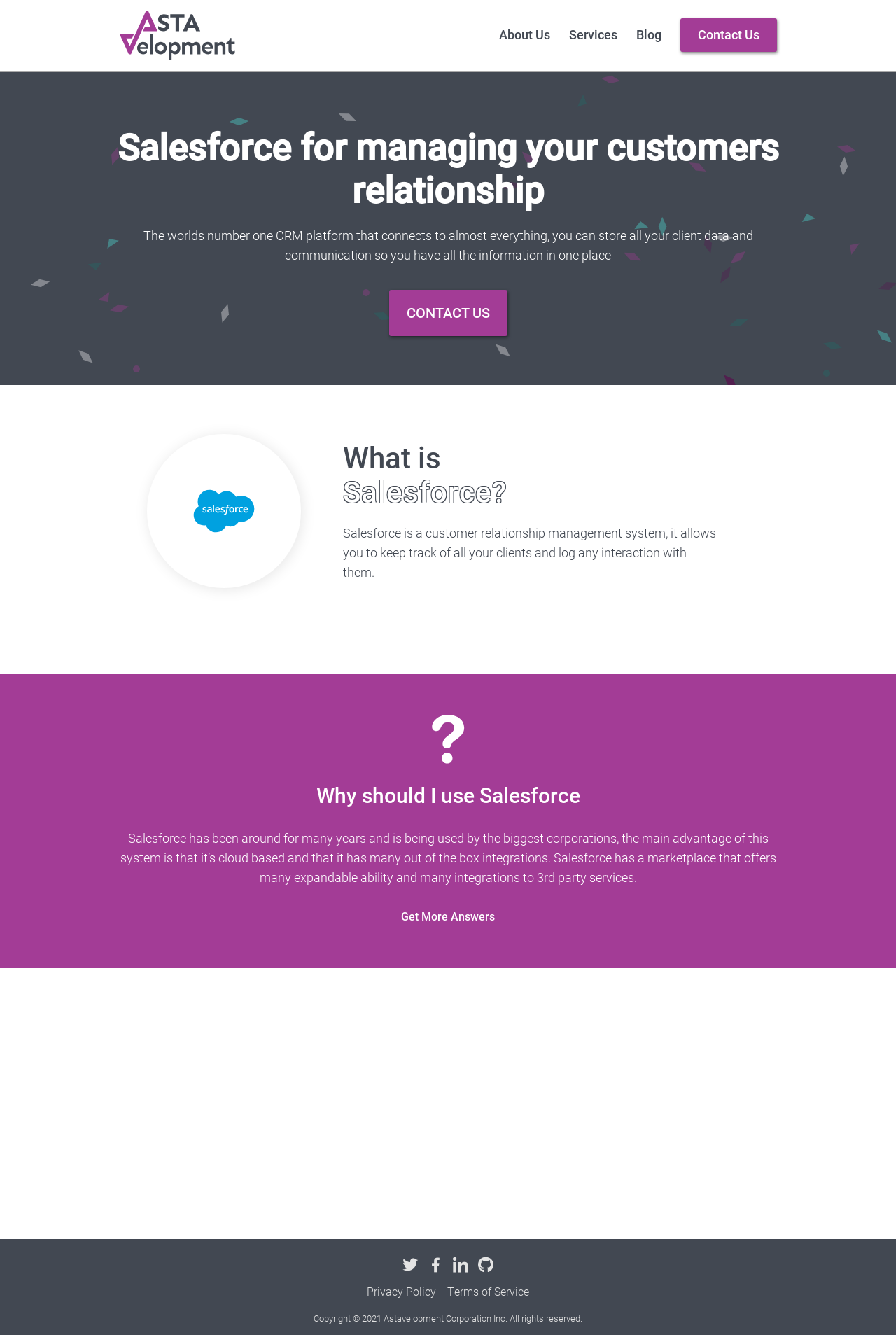Based on the element description 3 Icing The Tennis Ball, identify the bounding box coordinates for the UI element. The coordinates should be in the format (top-left x, top-left y, bottom-right x, bottom-right y) and within the 0 to 1 range.

None